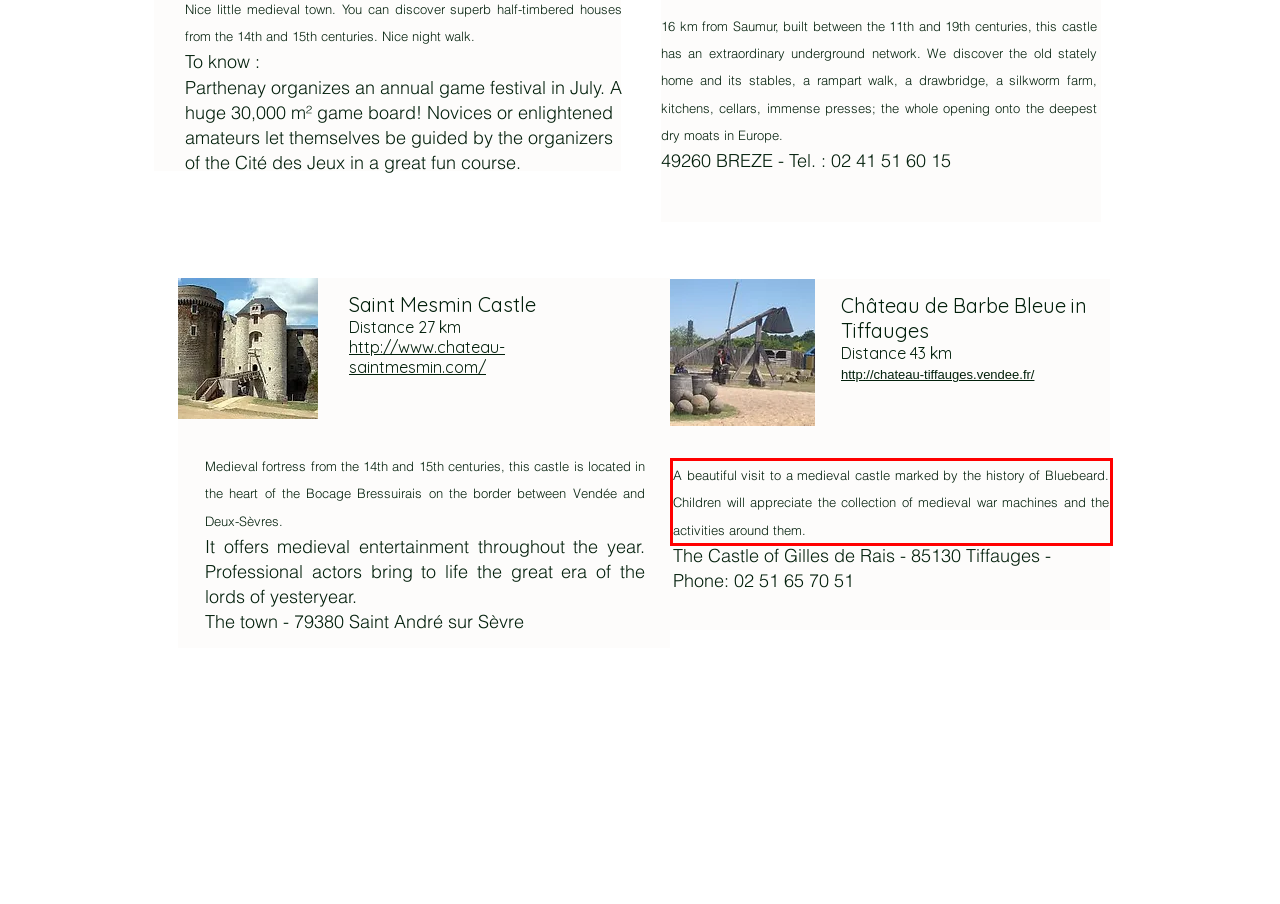You have a screenshot of a webpage where a UI element is enclosed in a red rectangle. Perform OCR to capture the text inside this red rectangle.

A beautiful visit to a medieval castle marked by the history of Bluebeard. Children will appreciate the collection of medieval war machines and the activities around them.